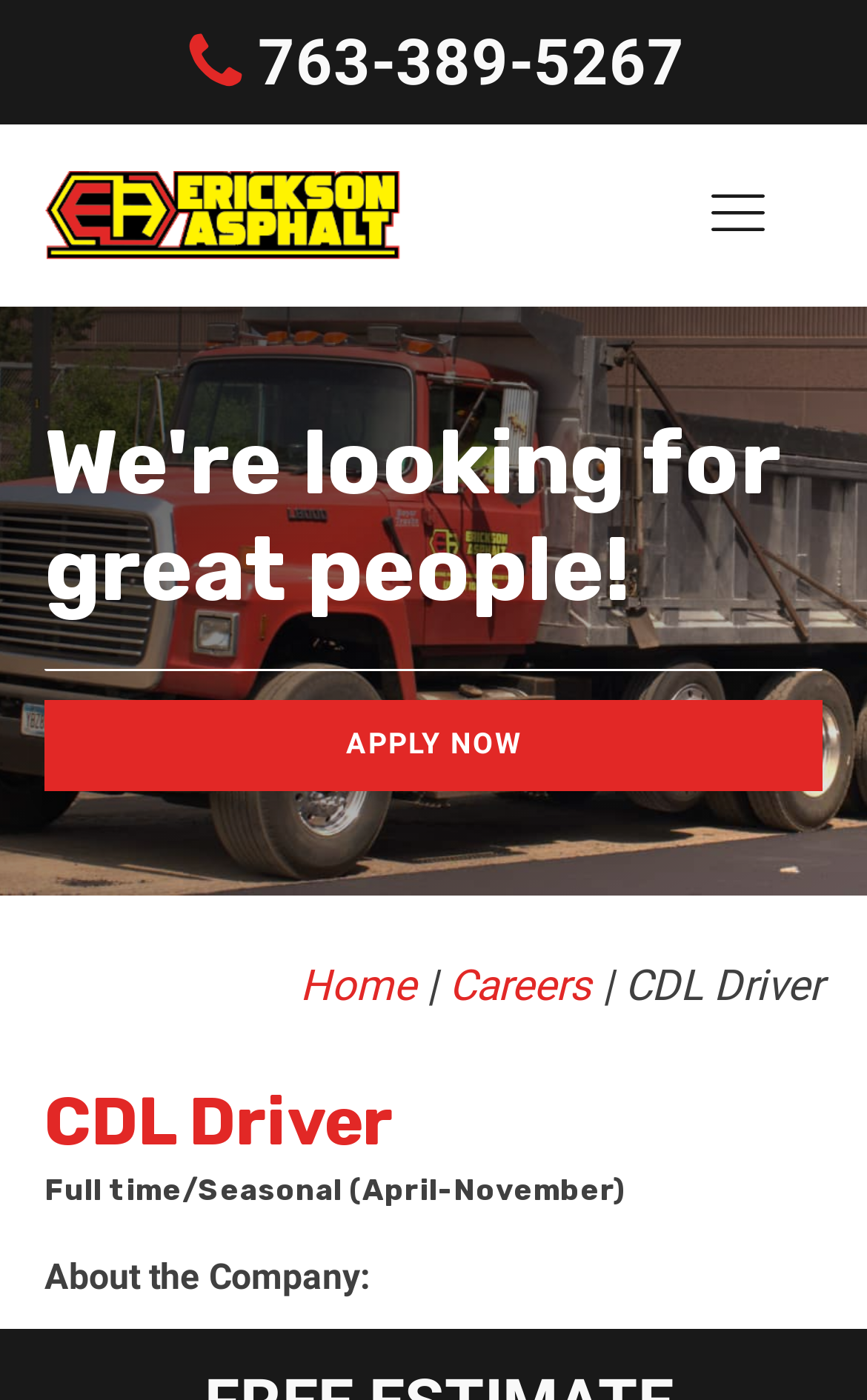Give the bounding box coordinates for the element described as: "Apply now".

[0.051, 0.501, 0.949, 0.565]